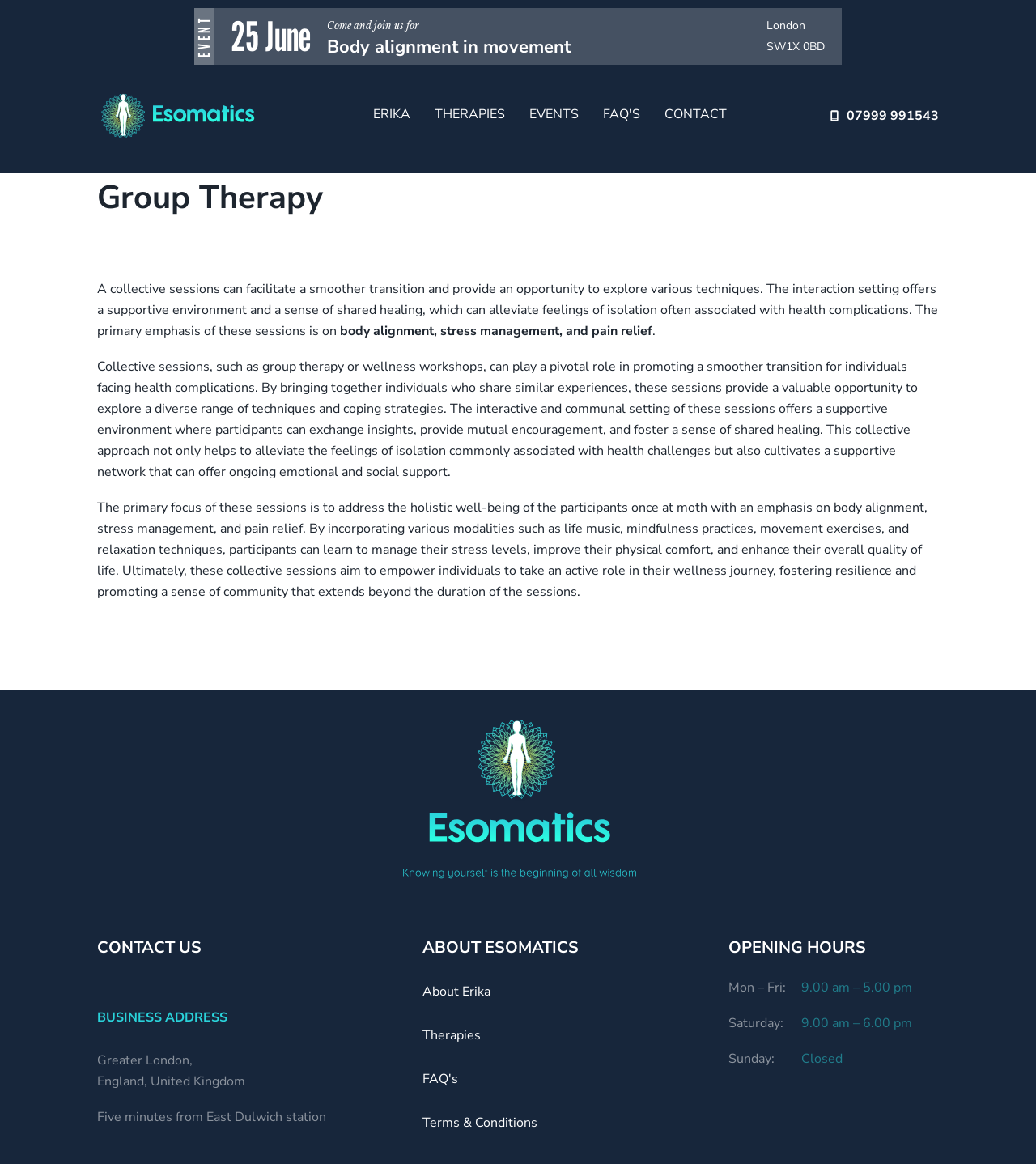What is the business address of Esomatics? Based on the image, give a response in one word or a short phrase.

Greater London, England, United Kingdom